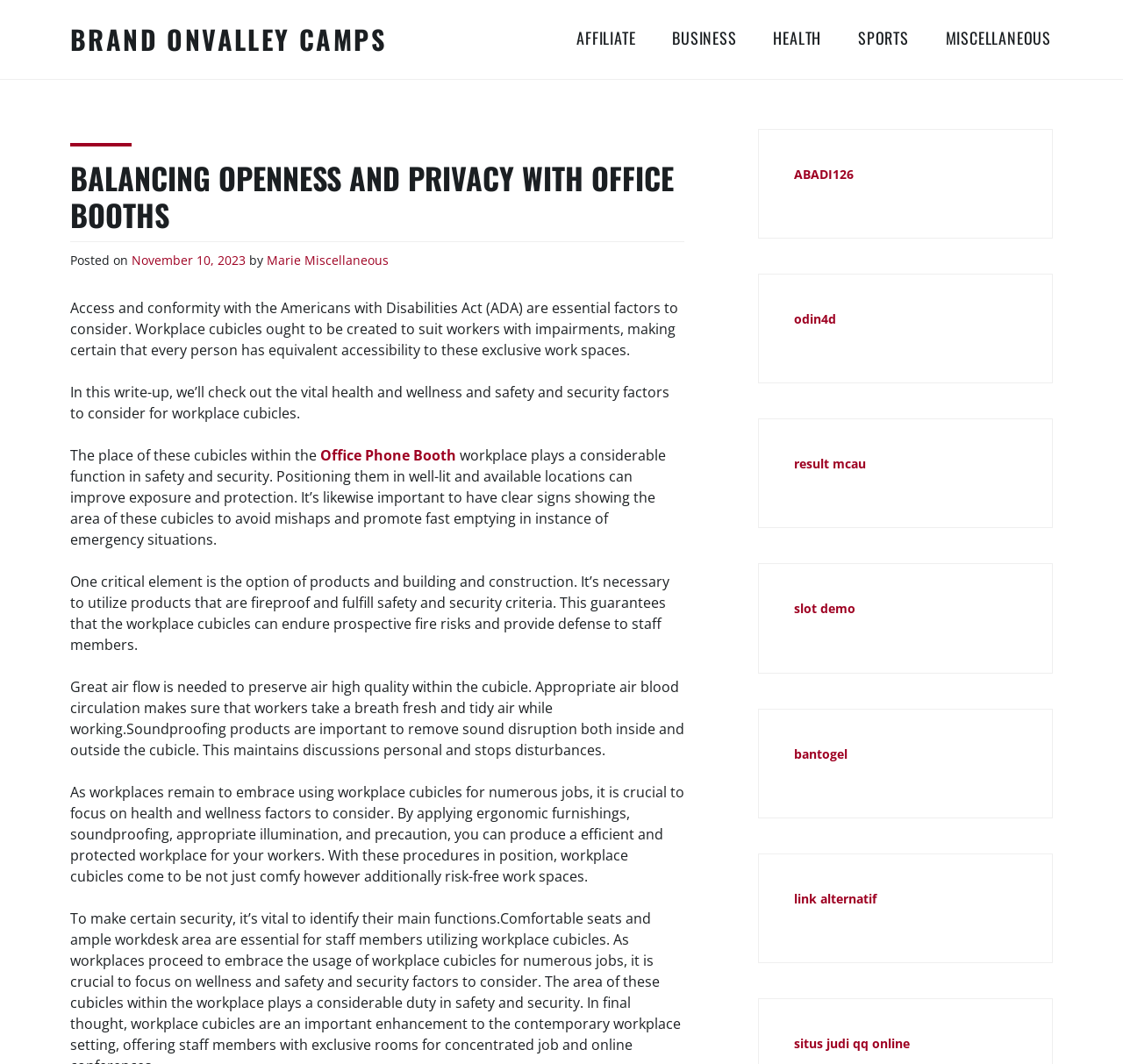Using the description "Miscellaneous", locate and provide the bounding box of the UI element.

[0.757, 0.025, 0.851, 0.049]